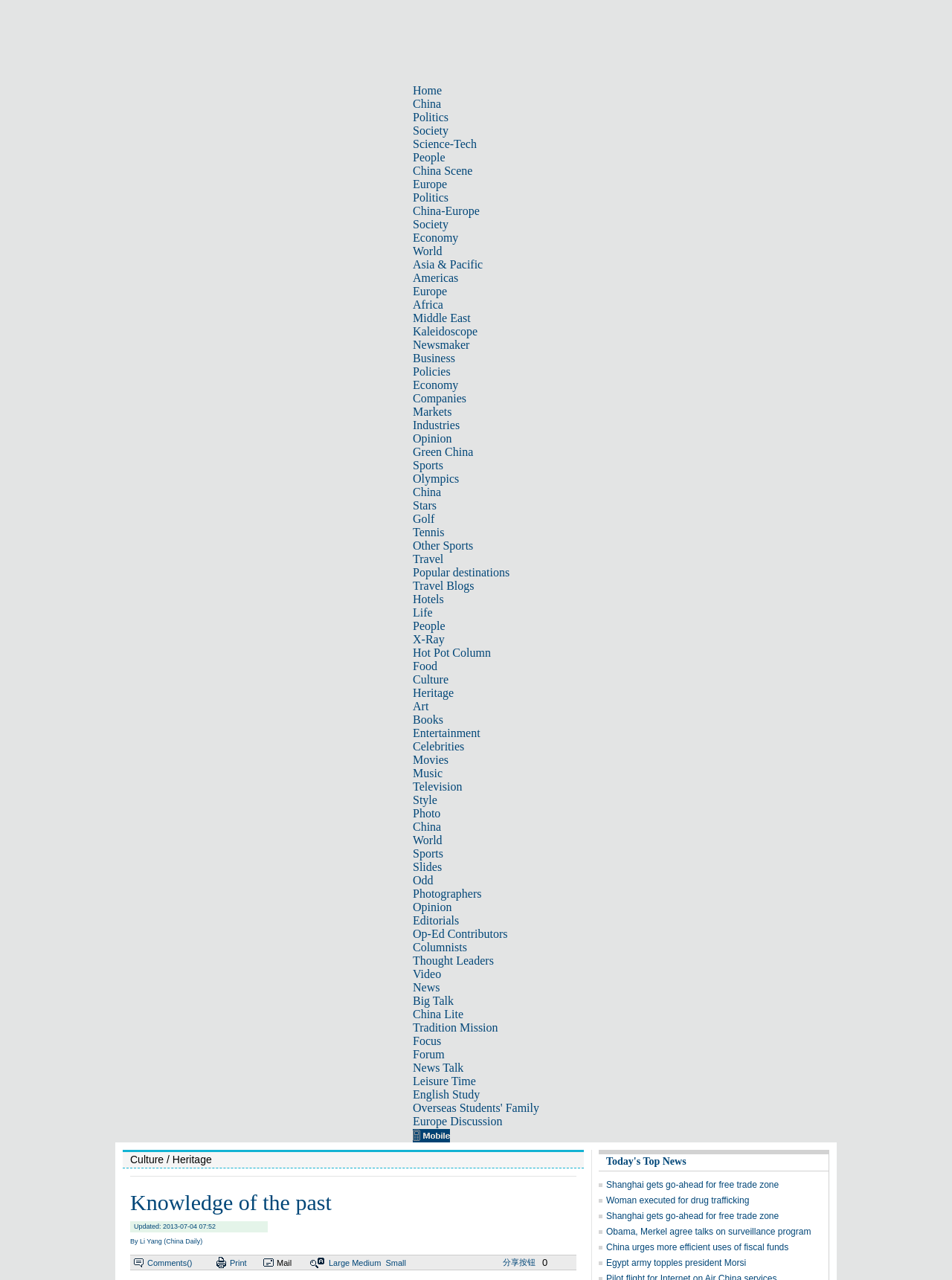Is there a search bar on the webpage?
Provide a concise answer using a single word or phrase based on the image.

No